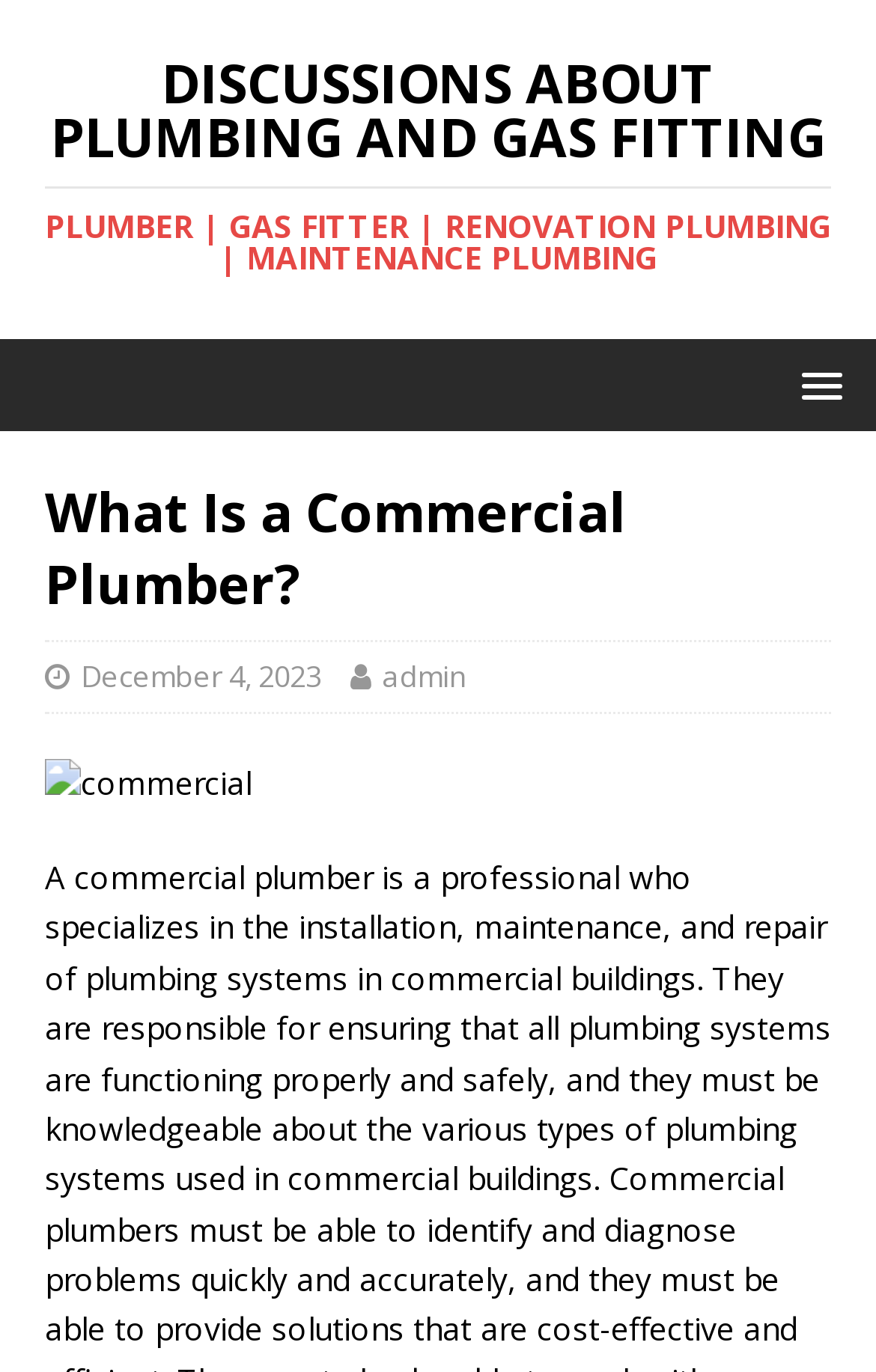From the element description Laminar-flow work-bench, predict the bounding box coordinates of the UI element. The coordinates must be specified in the format (top-left x, top-left y, bottom-right x, bottom-right y) and should be within the 0 to 1 range.

None